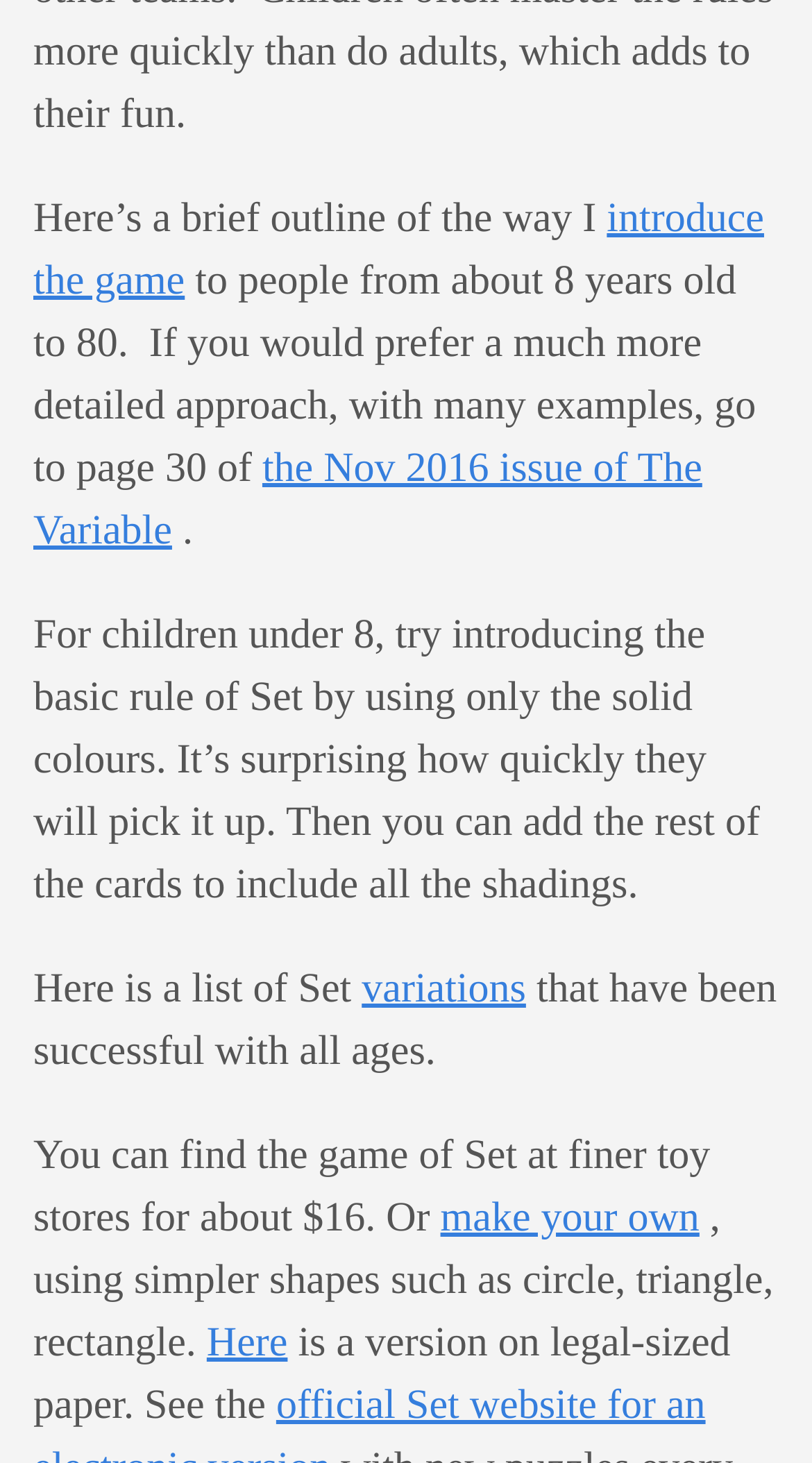Use a single word or phrase to answer the following:
What is the price of the game of Set?

$16